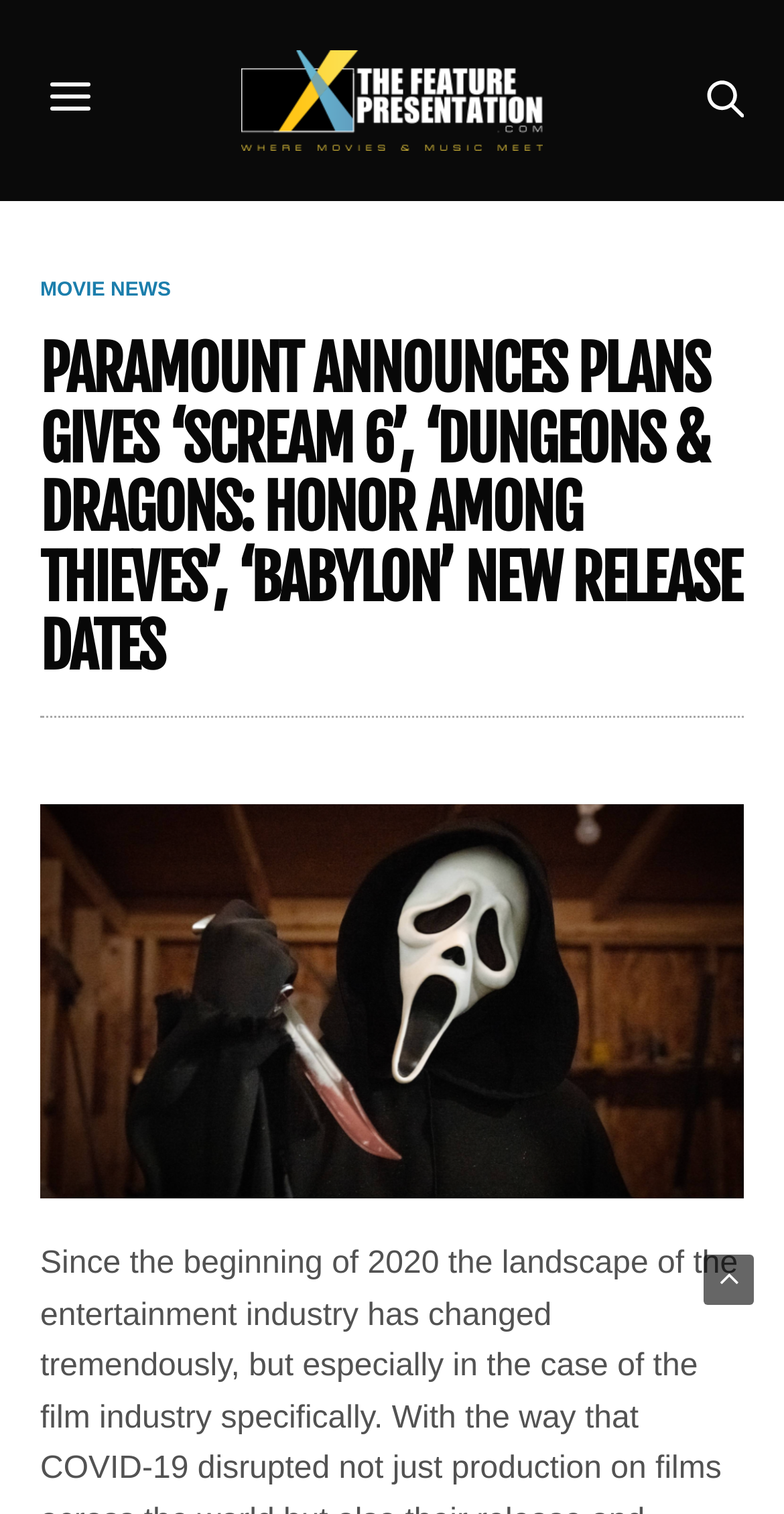What is the title of the article?
Please give a detailed and elaborate answer to the question.

I determined the title of the article by looking at the header section, which has a heading with the given text. This is likely the title of the article.